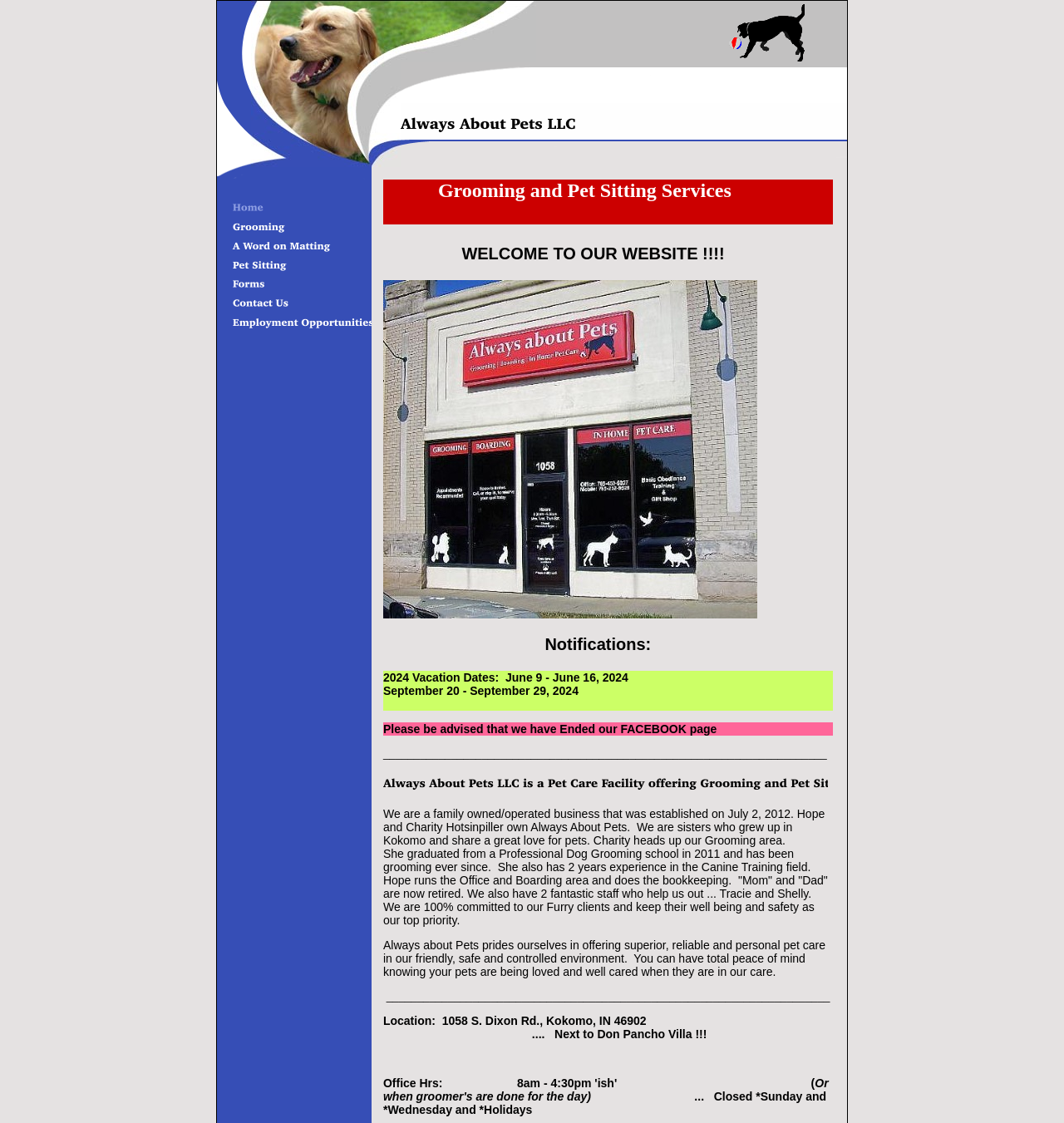Answer this question using a single word or a brief phrase:
What services does Always About Pets offer?

Grooming, Boarding